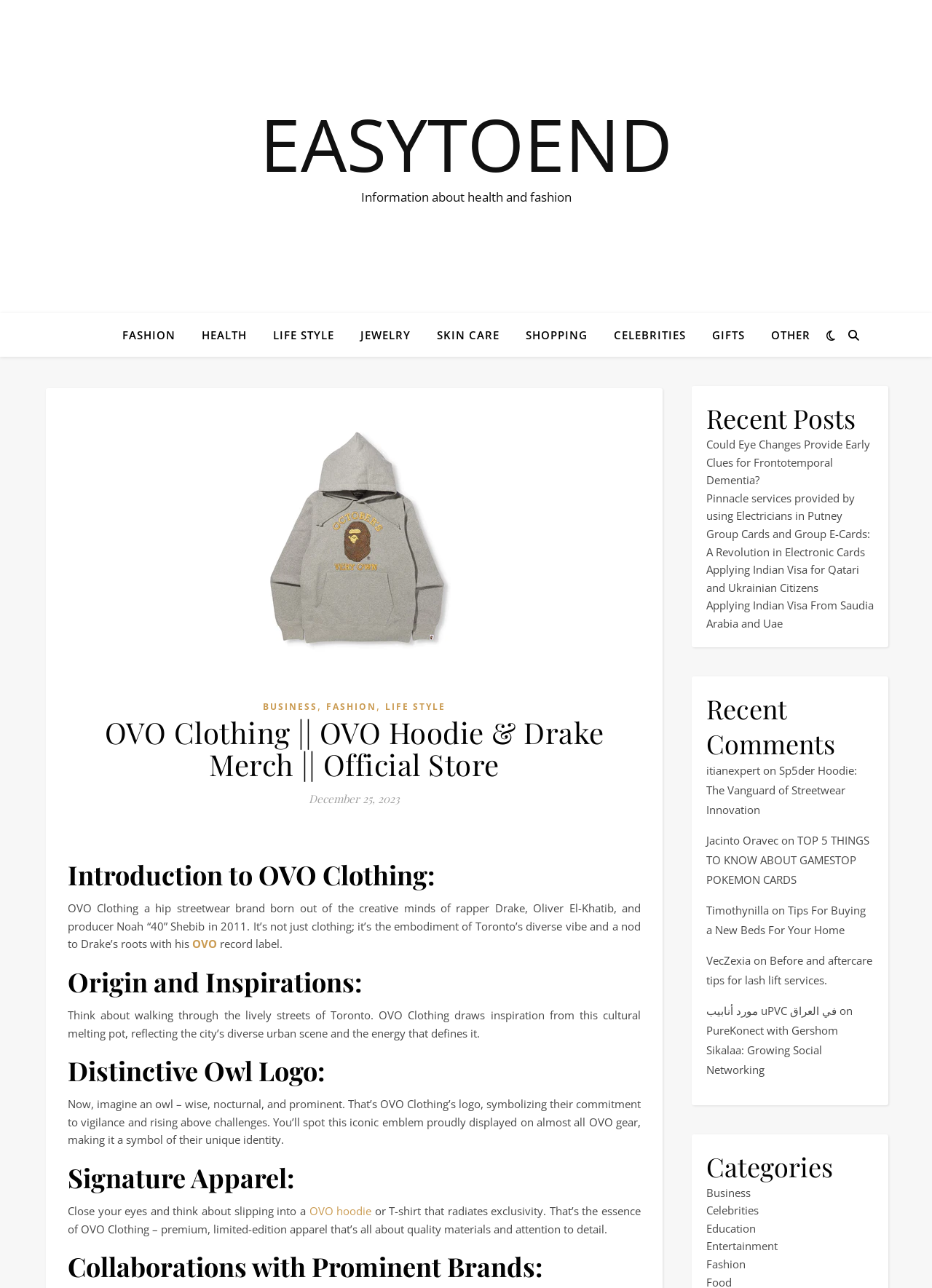Pinpoint the bounding box coordinates of the area that should be clicked to complete the following instruction: "Click on the 'FASHION' link". The coordinates must be given as four float numbers between 0 and 1, i.e., [left, top, right, bottom].

[0.131, 0.243, 0.2, 0.277]